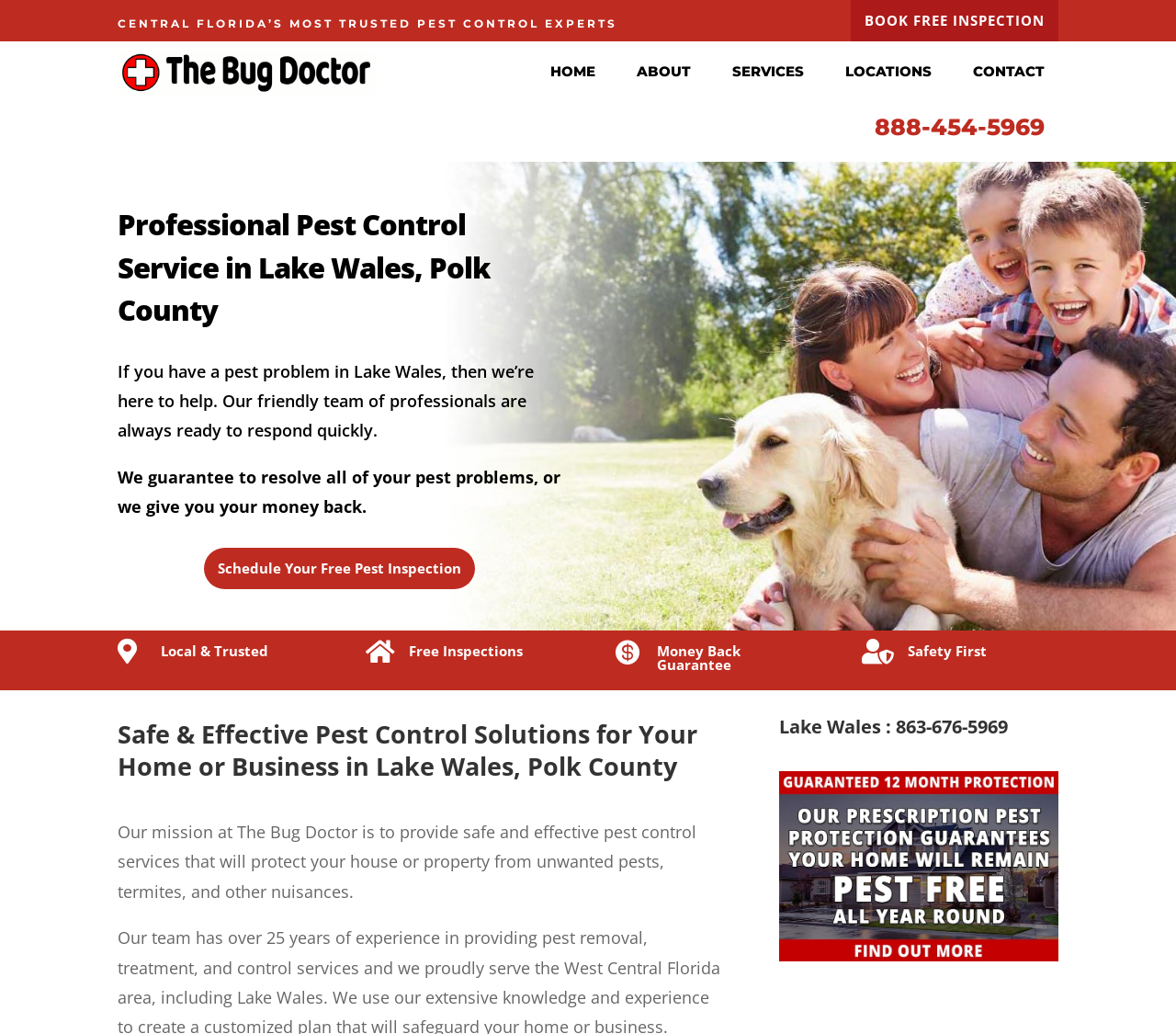Determine the bounding box coordinates of the section I need to click to execute the following instruction: "Schedule a free pest inspection". Provide the coordinates as four float numbers between 0 and 1, i.e., [left, top, right, bottom].

[0.174, 0.529, 0.404, 0.569]